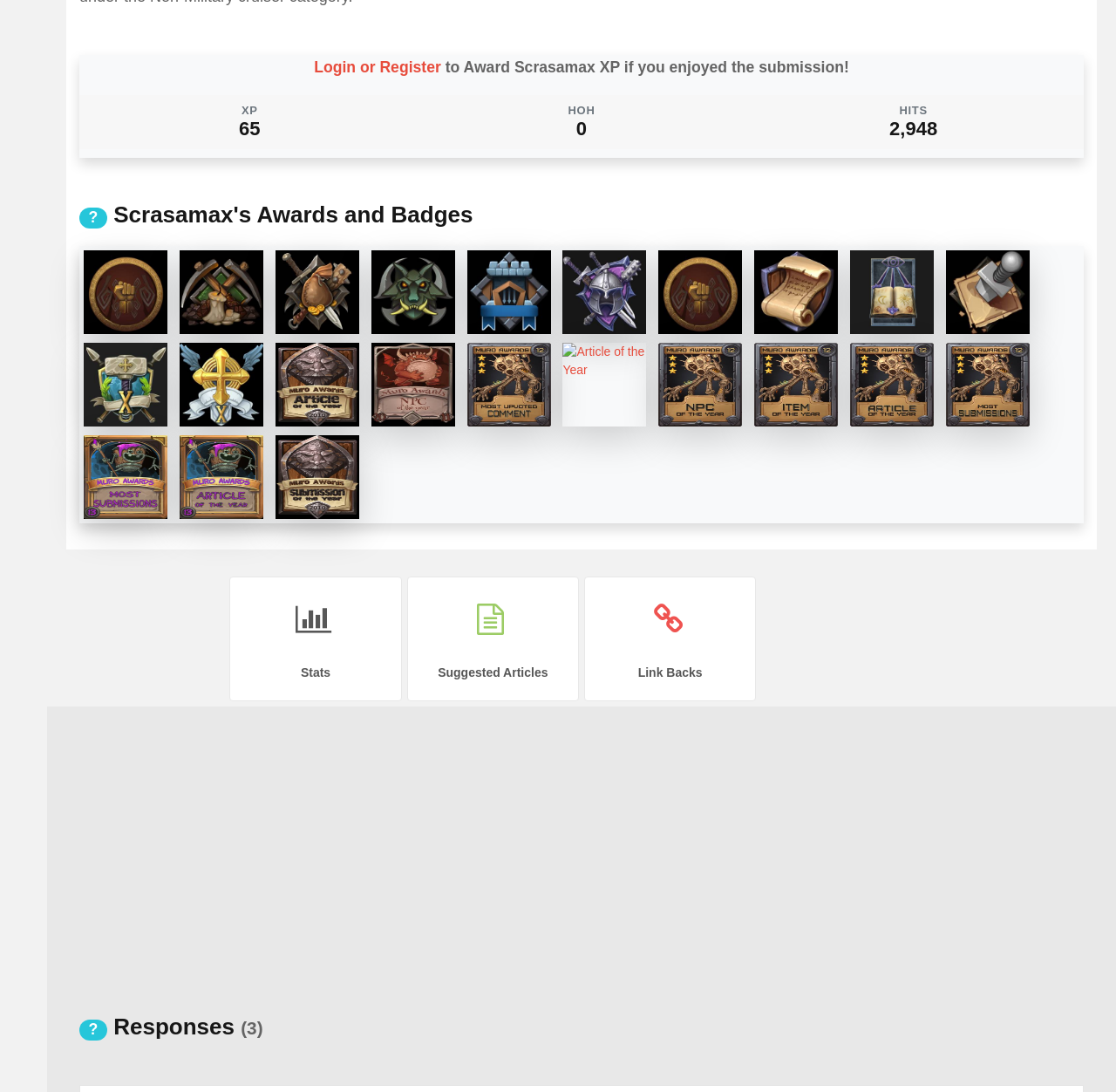Could you provide the bounding box coordinates for the portion of the screen to click to complete this instruction: "Click on 'Article of the Year'"?

[0.5, 0.31, 0.583, 0.395]